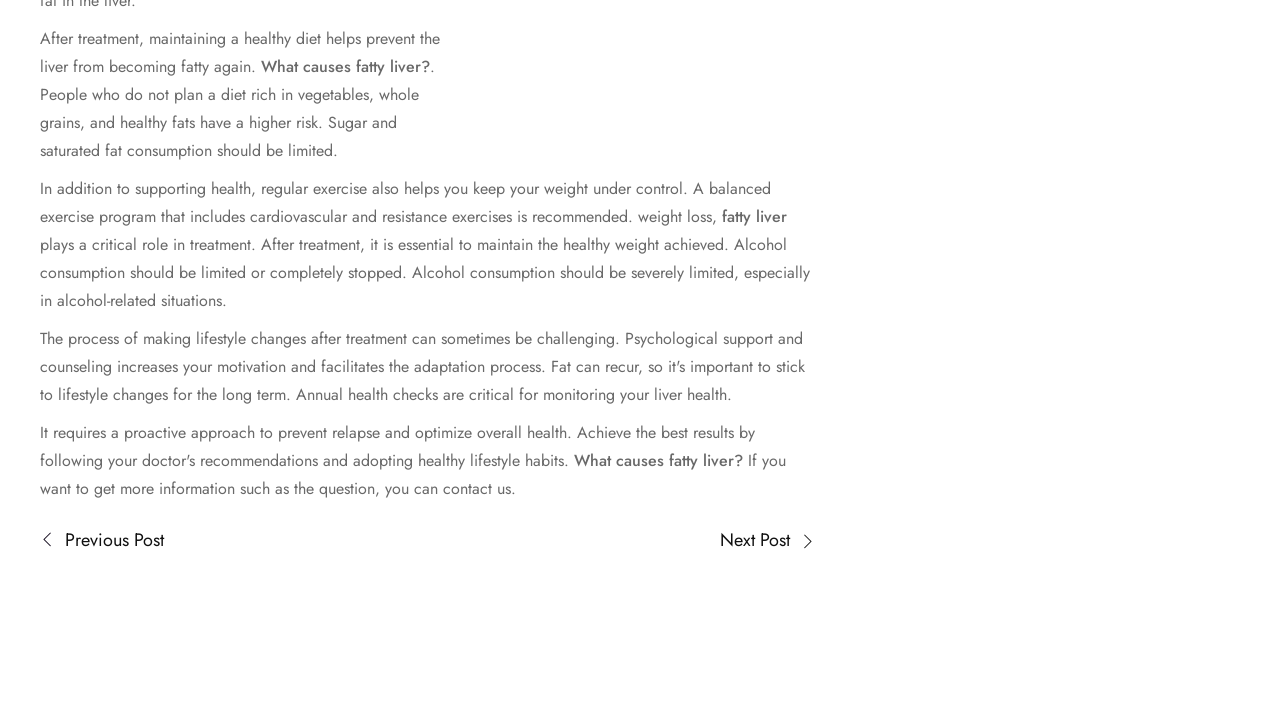Please determine the bounding box coordinates of the area that needs to be clicked to complete this task: 'Click the 'Previous Post' link'. The coordinates must be four float numbers between 0 and 1, formatted as [left, top, right, bottom].

[0.031, 0.726, 0.128, 0.765]